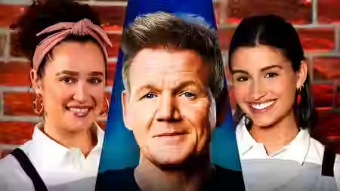Explain the image in a detailed and thorough manner.

The image features three prominent figures from the culinary competition scene, showcased against a vibrant backdrop. In the center is renowned chef Gordon Ramsay, known for his fiery personality and culinary expertise, which he often displays in various cooking shows. Flanking him on the left and right are two talented contestants. The individual on the left wears a stylish headband and a white shirt, while the participant on the right sports a sleek look with her hair down, both exuding confidence and enthusiasm. This engaging composition hints at a competitive atmosphere, likely from the show "Next Level Chef," where these contestants demonstrate their cooking skills under Ramsay's mentorship. The image captures a moment filled with anticipation as they prepare to showcase their culinary talents.